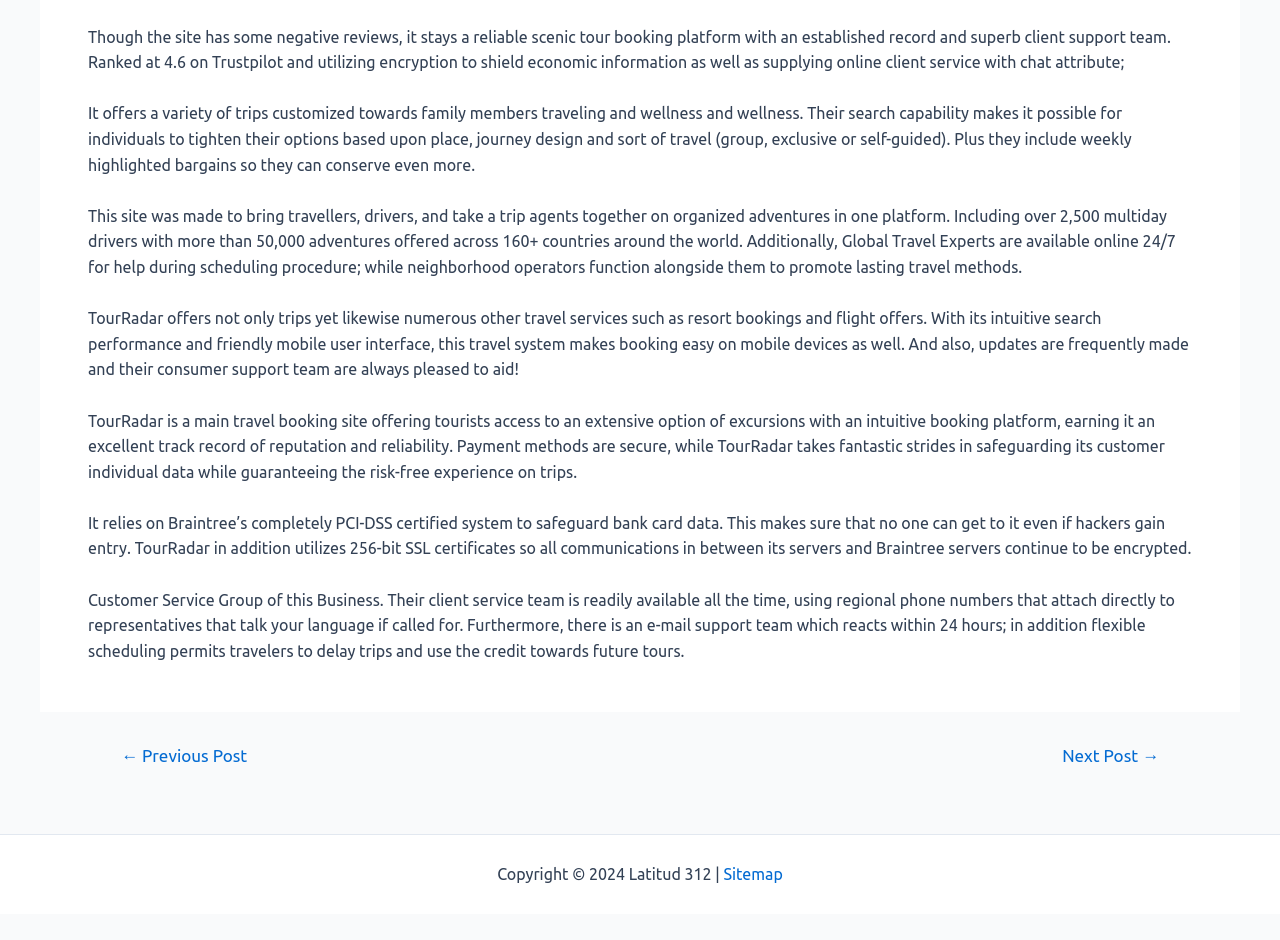Provide the bounding box coordinates, formatted as (top-left x, top-left y, bottom-right x, bottom-right y), with all values being floating point numbers between 0 and 1. Identify the bounding box of the UI element that matches the description: Next Post →

[0.81, 0.795, 0.926, 0.813]